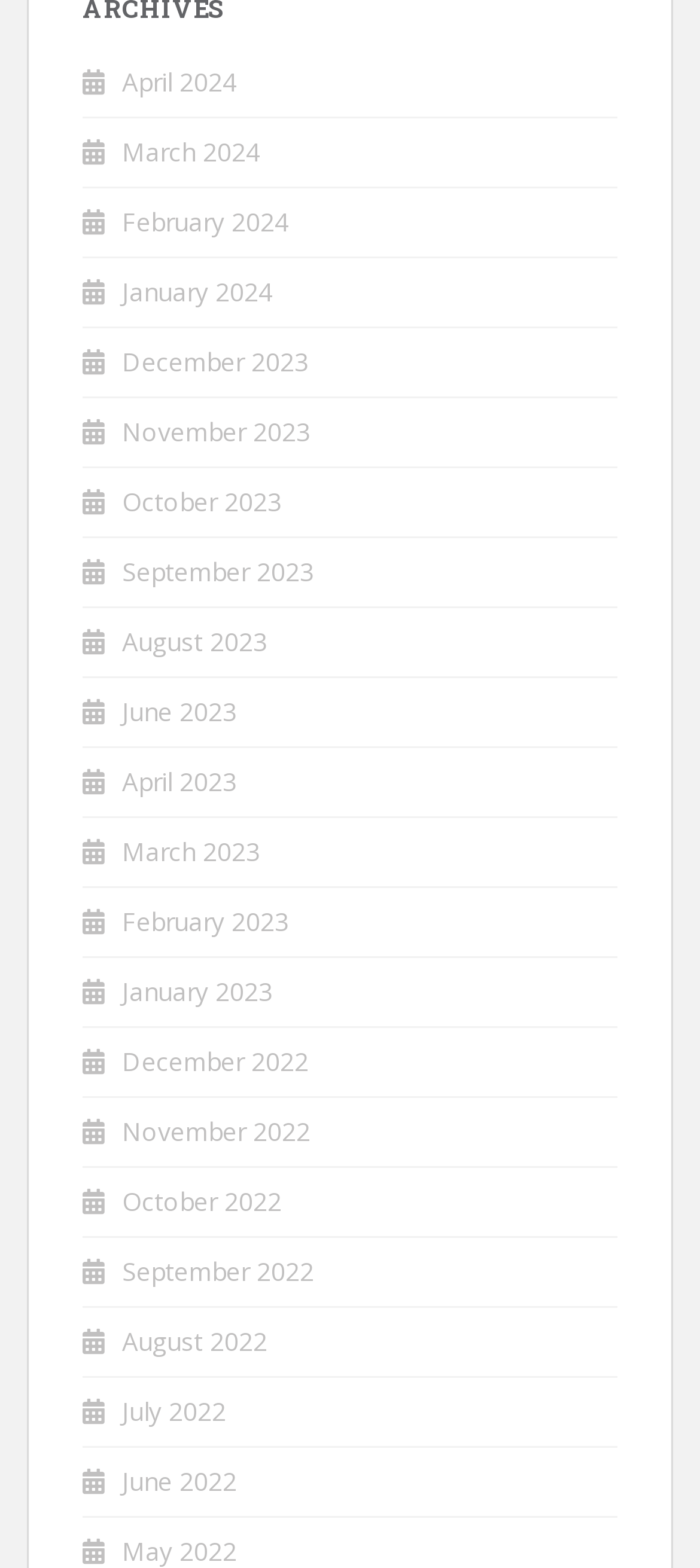Using the information from the screenshot, answer the following question thoroughly:
How many links are there in the first row?

I analyzed the bounding box coordinates of the link elements and found that the first four links (April 2024, March 2024, February 2024, and January 2024) have similar y1 and y2 coordinates, indicating that they are in the same row.